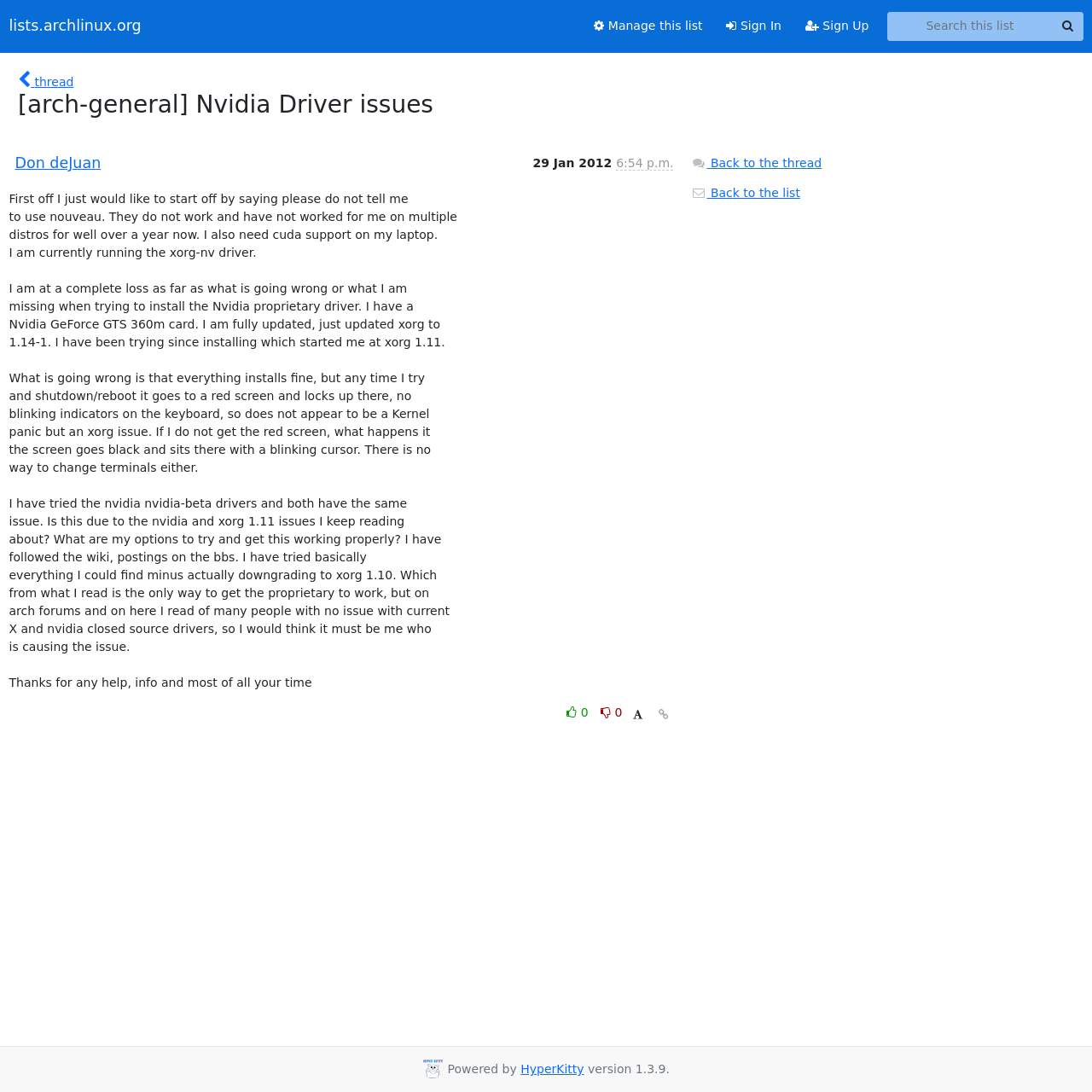Give a succinct answer to this question in a single word or phrase: 
What is the sender's time of the email?

Jan. 29, 2012, 10:54 a.m.